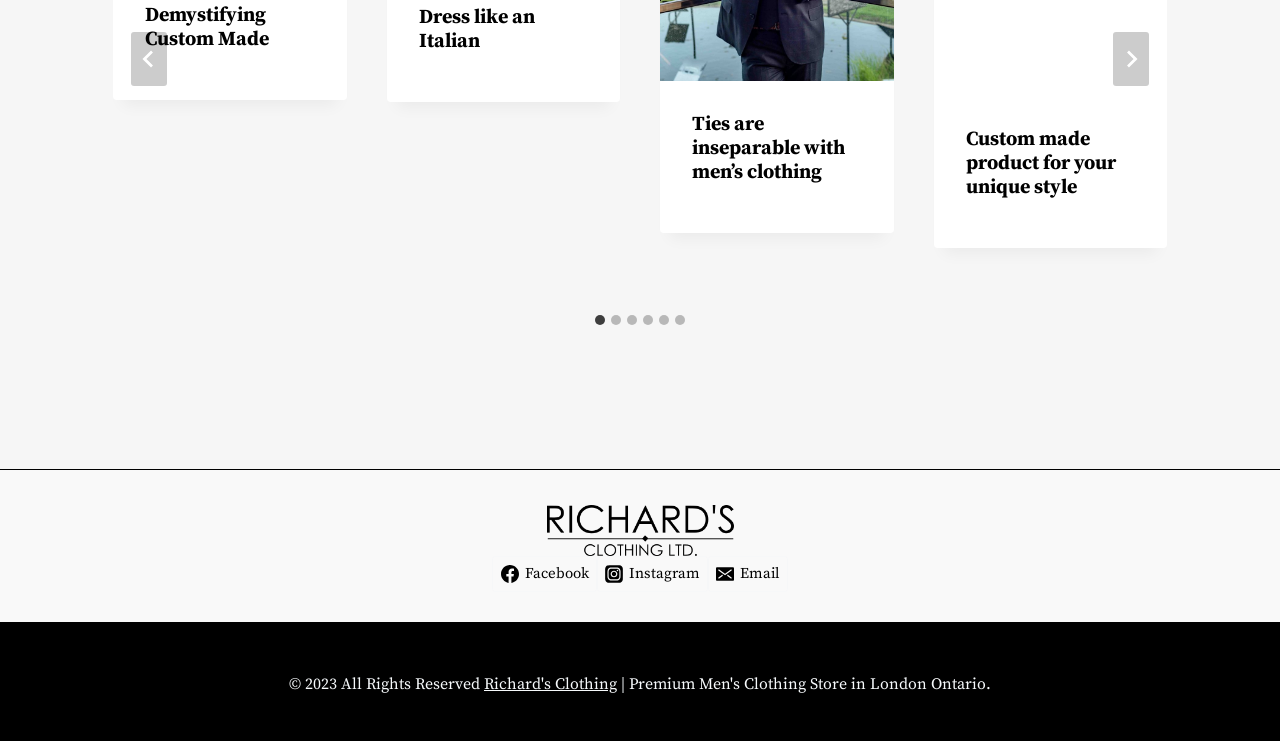Determine the bounding box coordinates of the section I need to click to execute the following instruction: "Go to the last slide". Provide the coordinates as four float numbers between 0 and 1, i.e., [left, top, right, bottom].

[0.102, 0.044, 0.13, 0.117]